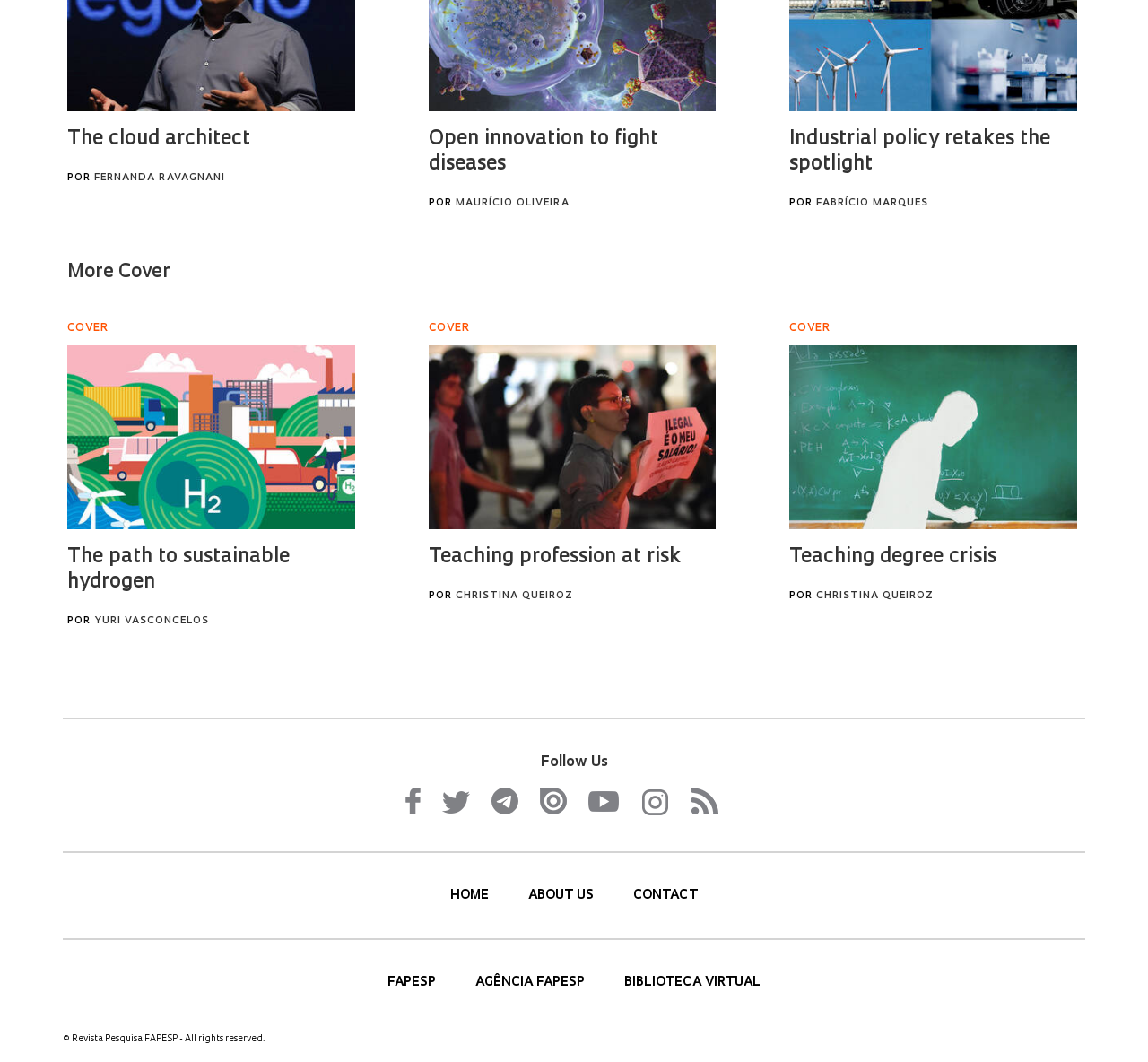Locate the bounding box coordinates of the element that needs to be clicked to carry out the instruction: "Go to home page". The coordinates should be given as four float numbers ranging from 0 to 1, i.e., [left, top, right, bottom].

[0.392, 0.837, 0.429, 0.85]